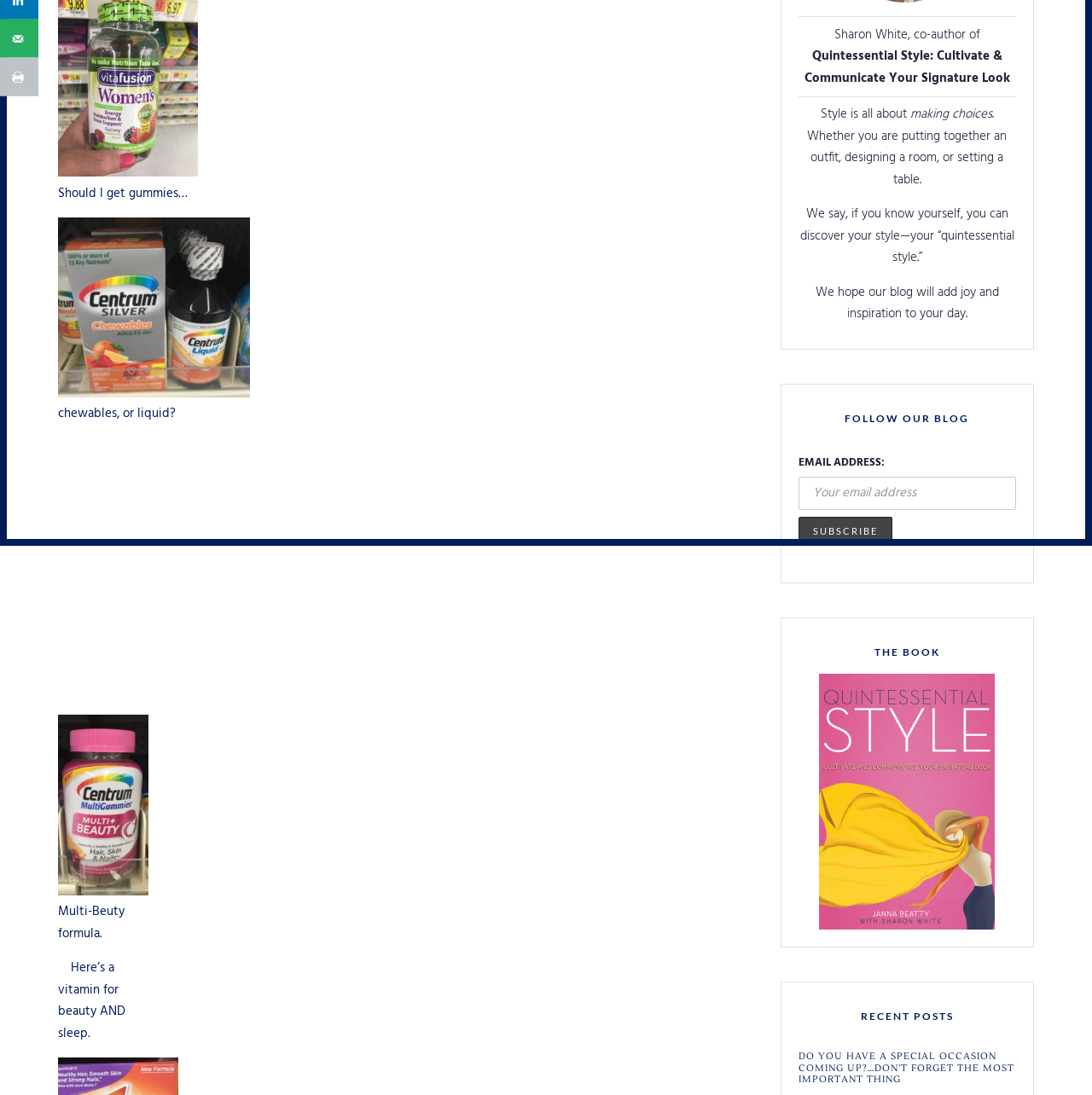Show the bounding box coordinates for the HTML element as described: "alt="perf7.000x10.000.indd"".

[0.731, 0.615, 0.93, 0.849]